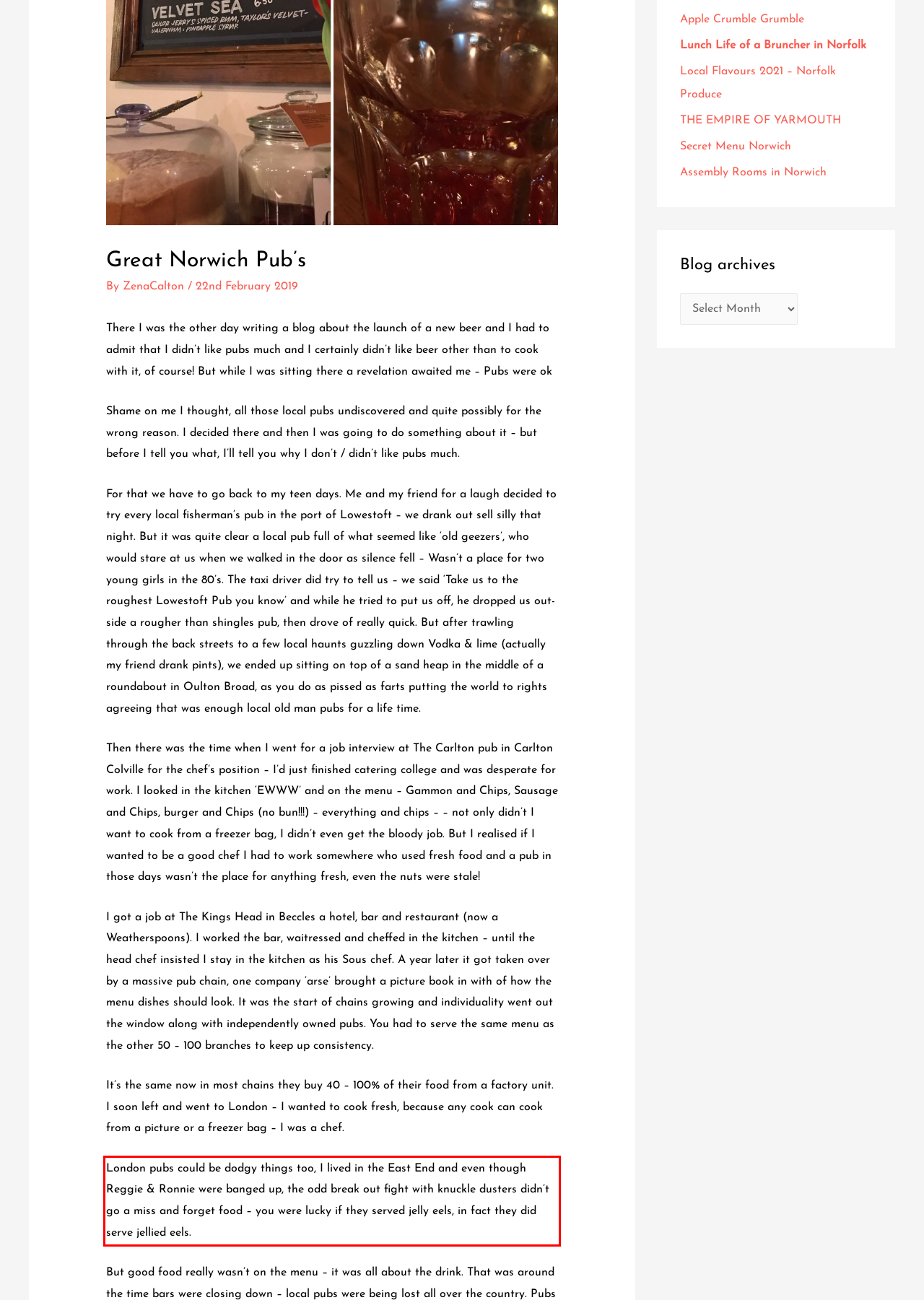Using the provided screenshot of a webpage, recognize the text inside the red rectangle bounding box by performing OCR.

London pubs could be dodgy things too, I lived in the East End and even though Reggie & Ronnie were banged up, the odd break out fight with knuckle dusters didn’t go a miss and forget food – you were lucky if they served jelly eels, in fact they did serve jellied eels.